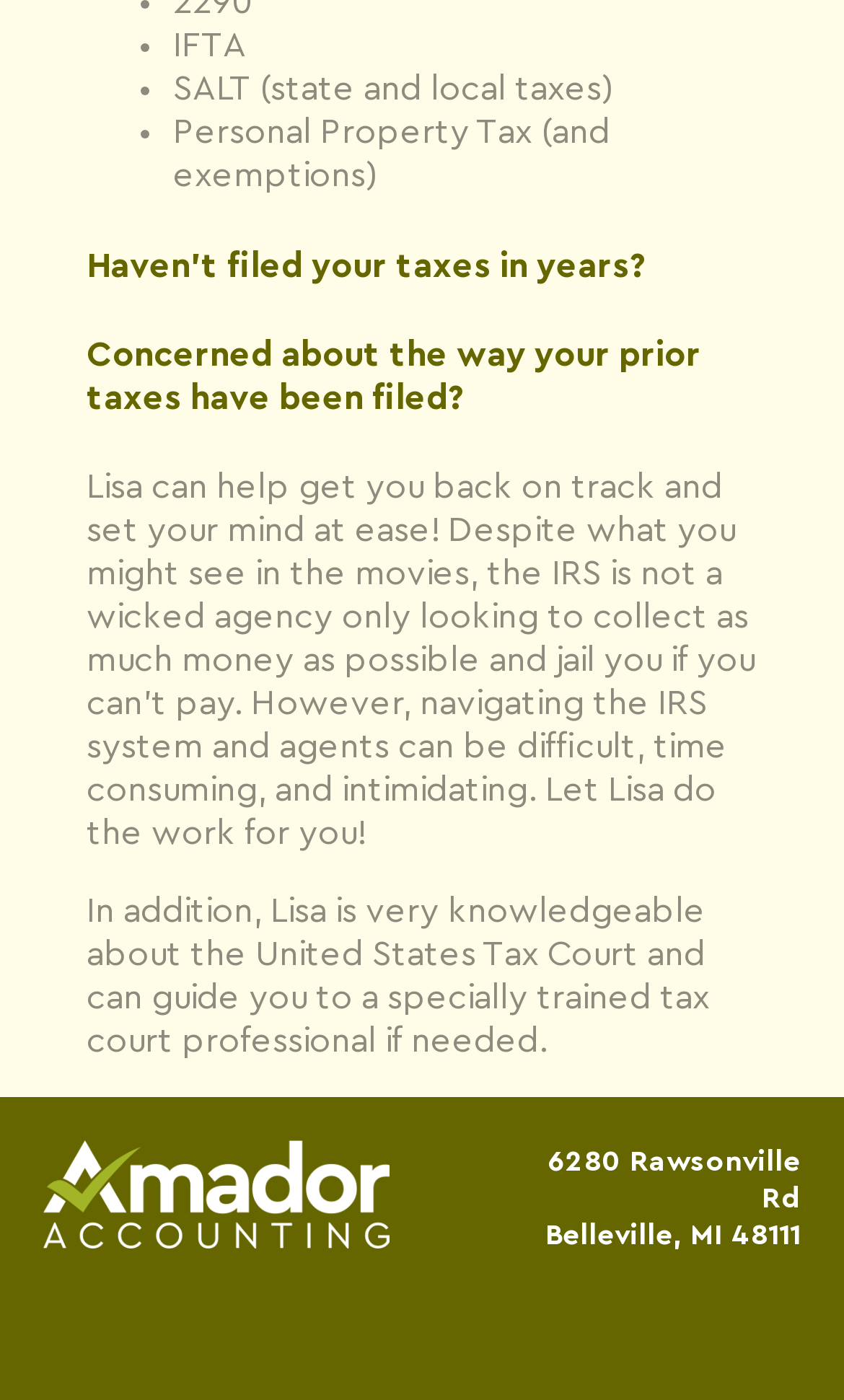Carefully examine the image and provide an in-depth answer to the question: What is the purpose of the webpage?

I found the answer by looking at the content of the webpage, which discusses taxes, the IRS, and the services offered by Lisa. The presence of a link to 'Amador Accounting' and an address suggests that the purpose of the webpage is to promote tax services.